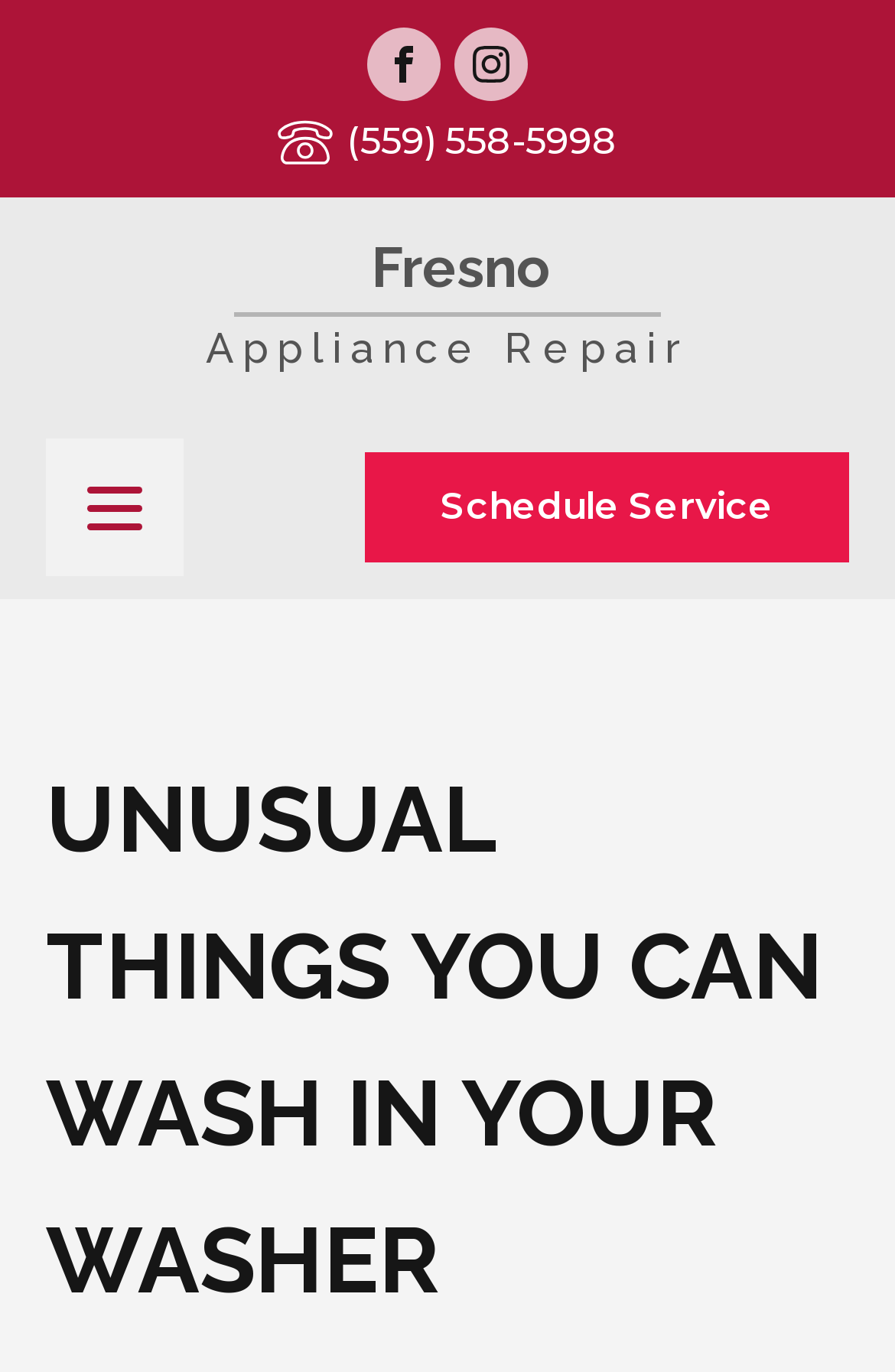Create a detailed summary of all the visual and textual information on the webpage.

The webpage appears to be a blog post or article about unusual things you can wash in your washer. At the top, there are three social media links: "Visit our Facebook" and "Visit our Instagram" on the right side, and a phone number "(559) 558-5998" on the left side. Below these links, there is a heading that reads "Fresno Appliance Repair" in two parts, with "Fresno" and "Appliance Repair" on separate lines.

Further down, there is a prominent heading that spans almost the entire width of the page, reading "UNUSUAL THINGS YOU CAN WASH IN YOUR WASHER". Below this heading, there is a call-to-action link "Schedule Service" on the right side of the page.